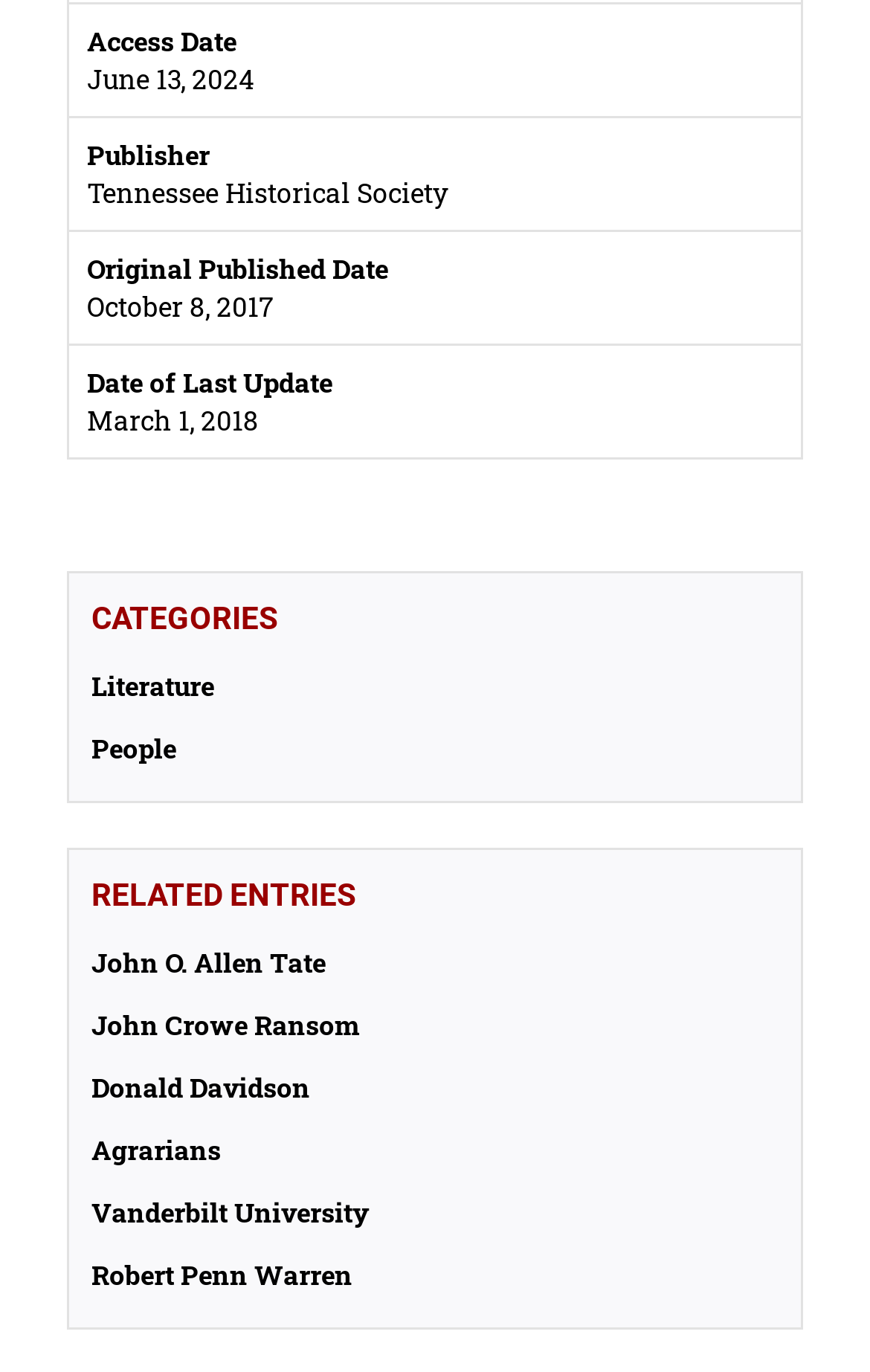Give a one-word or phrase response to the following question: What is the access date?

June 13, 2024